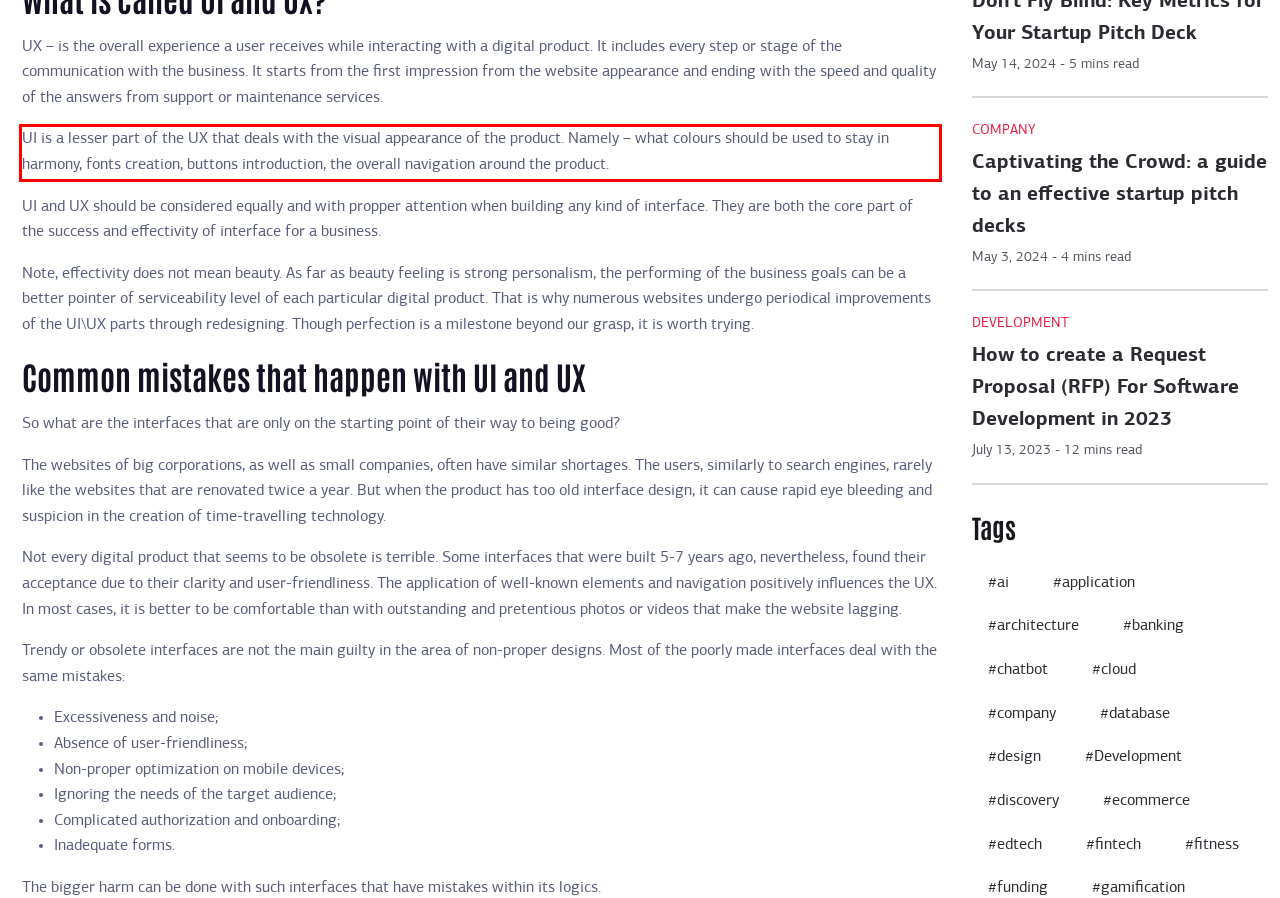Given a screenshot of a webpage containing a red bounding box, perform OCR on the text within this red bounding box and provide the text content.

UI is a lesser part of the UX that deals with the visual appearance of the product. Namely – what colours should be used to stay in harmony, fonts creation, buttons introduction, the overall navigation around the product.